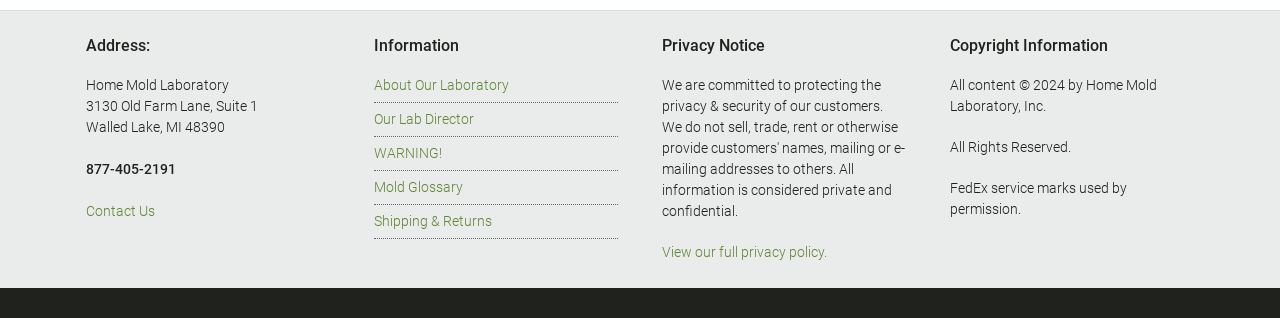What is the address of Home Mold Laboratory?
Please use the visual content to give a single word or phrase answer.

3130 Old Farm Lane, Suite 1